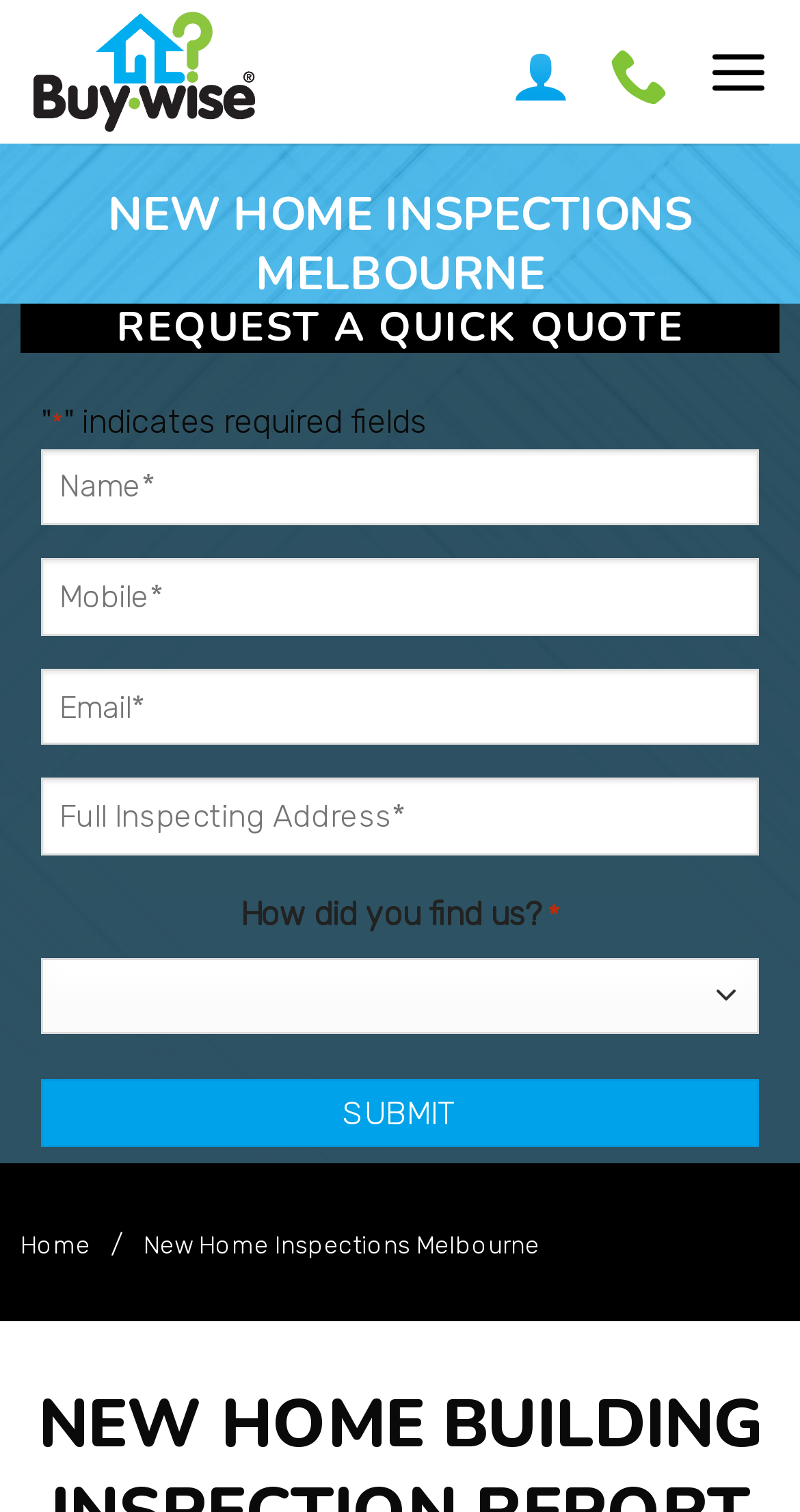Can you show the bounding box coordinates of the region to click on to complete the task described in the instruction: "Click the New Home Inspections Melbourne link"?

[0.179, 0.805, 0.674, 0.844]